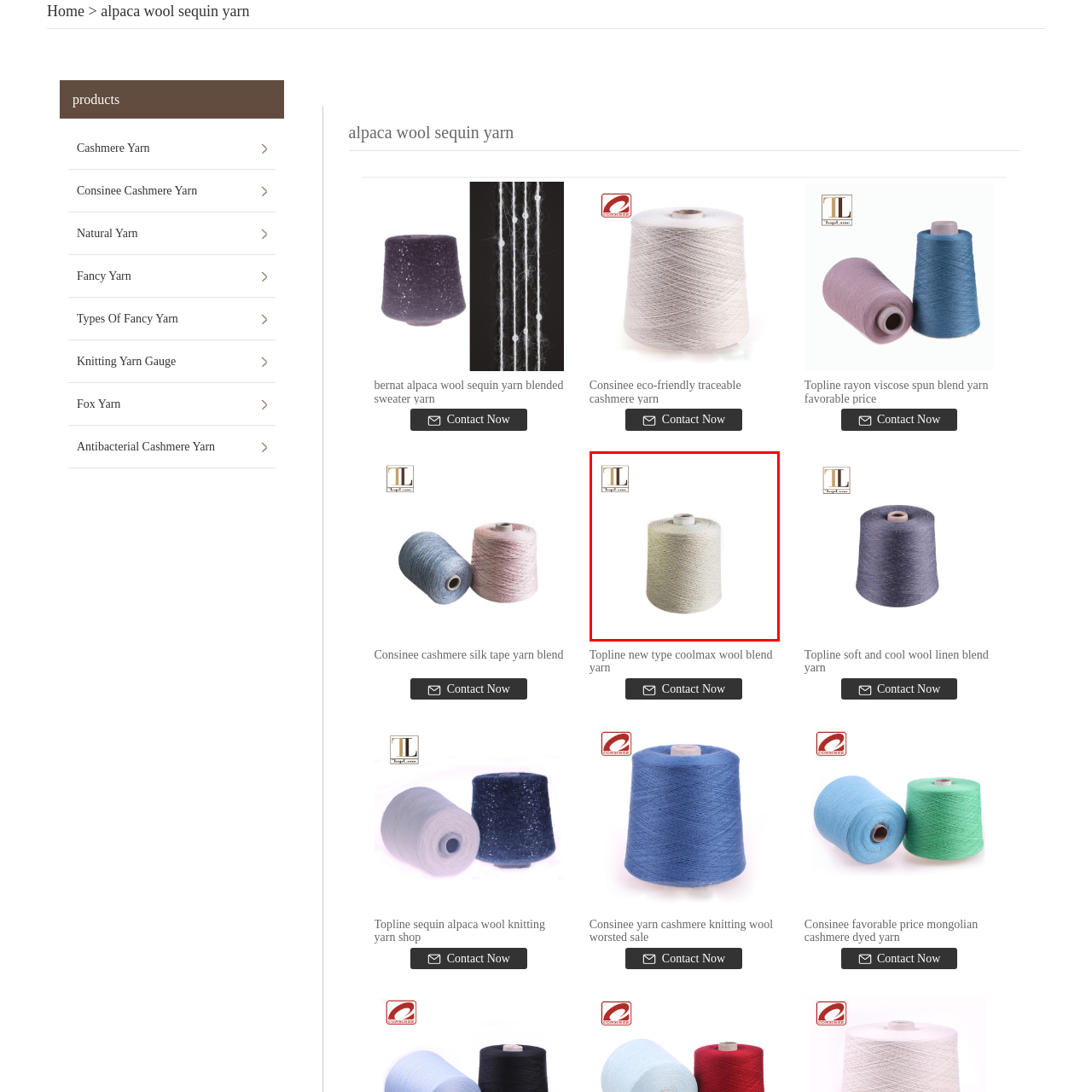Give a detailed narrative of the image enclosed by the red box.

This image showcases a spool of "Topline new type coolmax wool blend yarn," a premium quality yarn characterized by its soft texture and blend of wool and Coolmax fibers, designed for optimal comfort and breathability in knitted projects. The yarn is presented in a neutral, light hue, perfect for a variety of crafting endeavors. This versatile product is ideal for knitters looking for a blend that combines warmth, softness, and moisture-wicking properties. The image highlights the spool's traditional cylindrical shape, featuring a central core for easy dispensing during use.